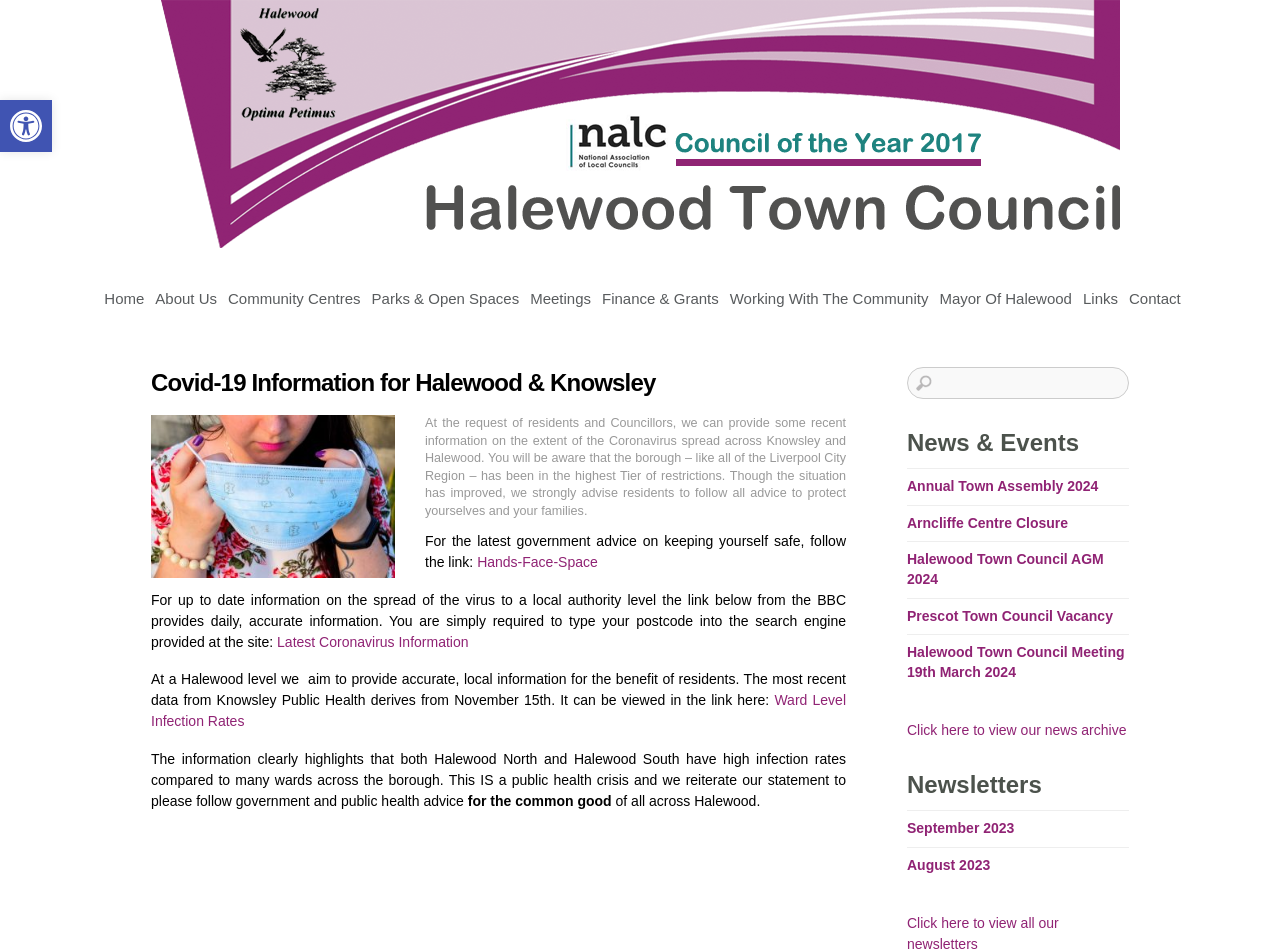Extract the text of the main heading from the webpage.

Covid-19 Information for Halewood & Knowsley